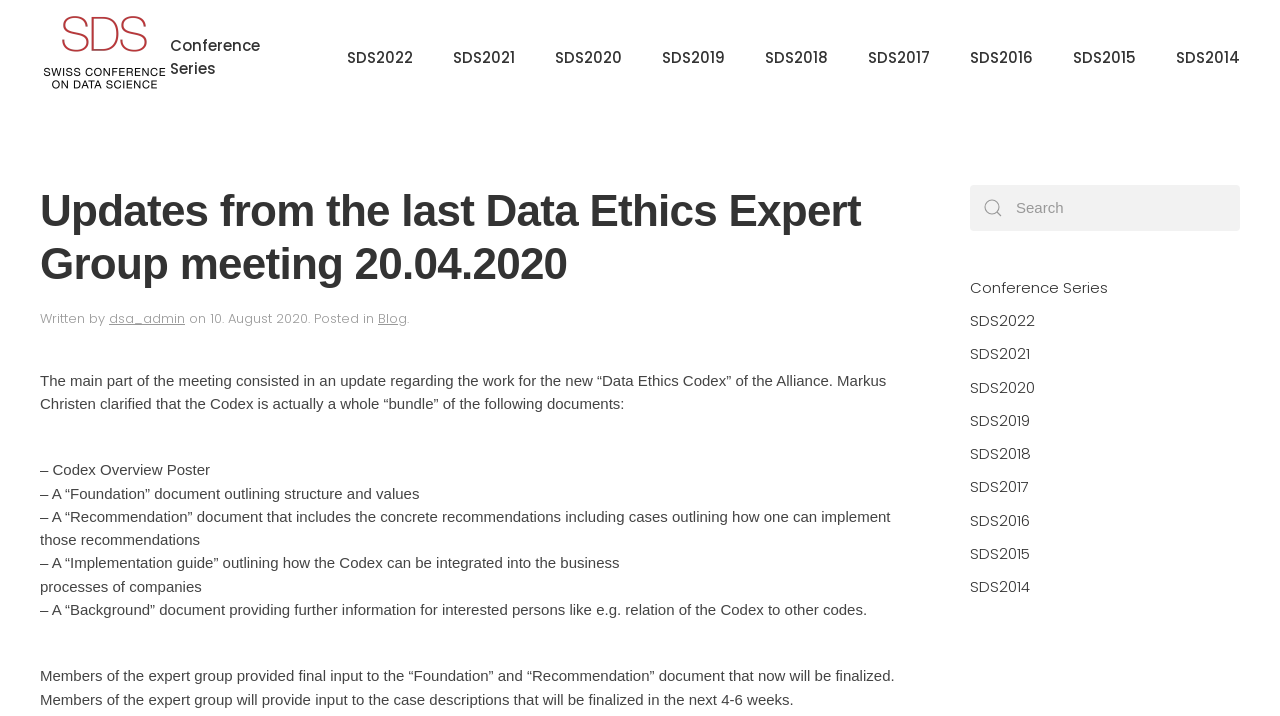Please provide the bounding box coordinates for the element that needs to be clicked to perform the following instruction: "View SDS2020 conference". The coordinates should be given as four float numbers between 0 and 1, i.e., [left, top, right, bottom].

[0.434, 0.024, 0.486, 0.136]